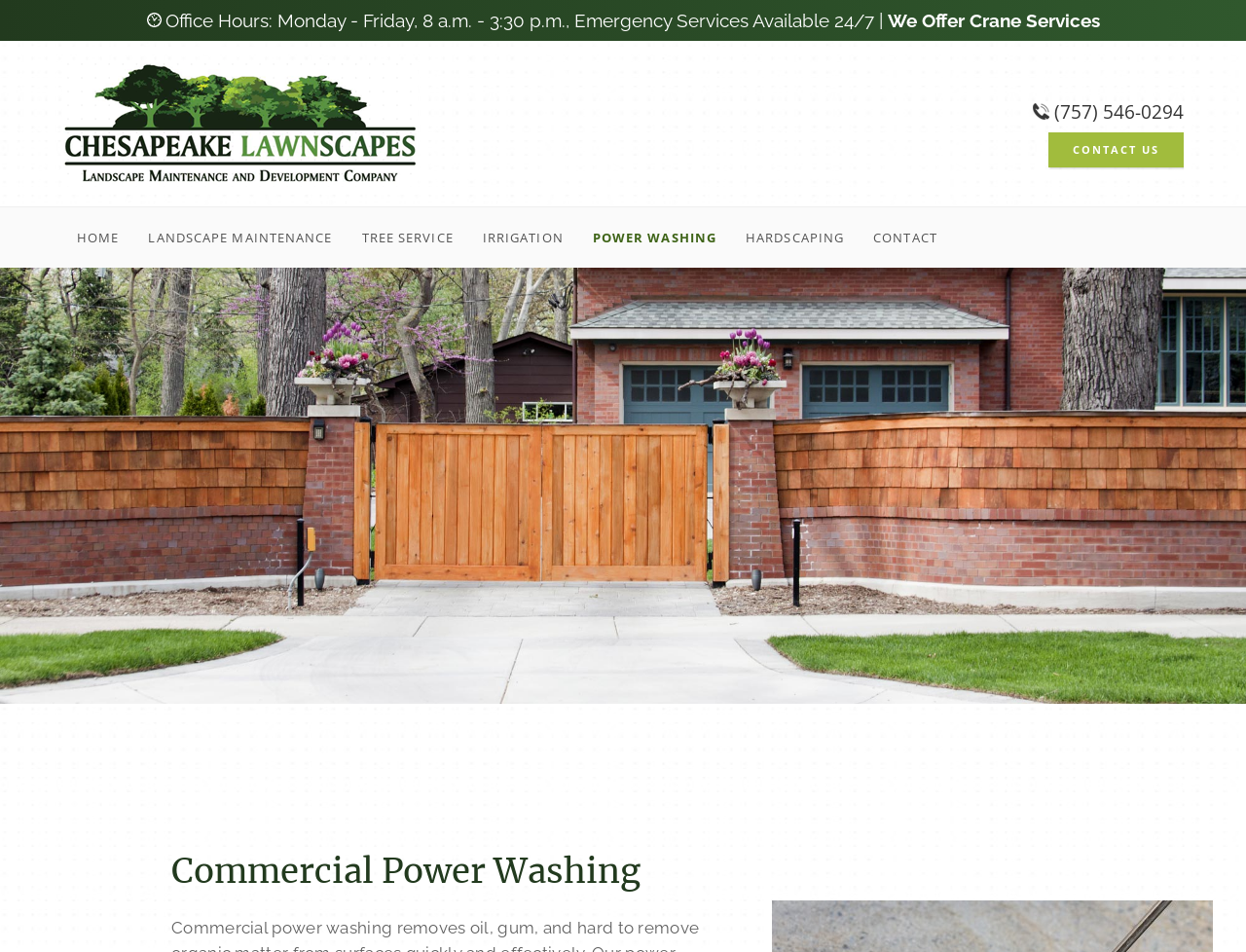Identify the bounding box of the HTML element described here: "Contact Us". Provide the coordinates as four float numbers between 0 and 1: [left, top, right, bottom].

[0.841, 0.139, 0.95, 0.176]